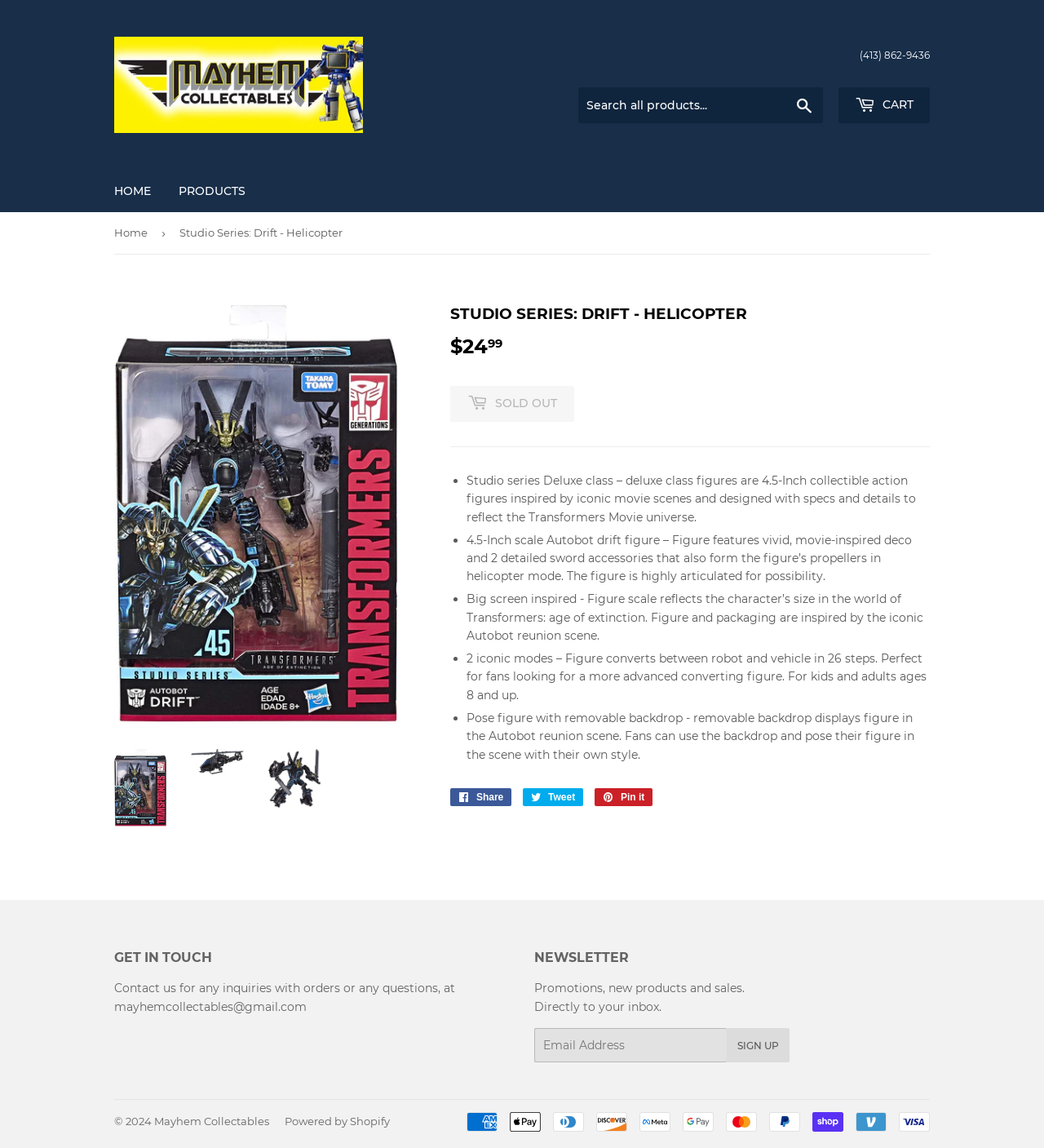Determine the bounding box coordinates for the clickable element required to fulfill the instruction: "Contact us". Provide the coordinates as four float numbers between 0 and 1, i.e., [left, top, right, bottom].

[0.109, 0.854, 0.436, 0.883]